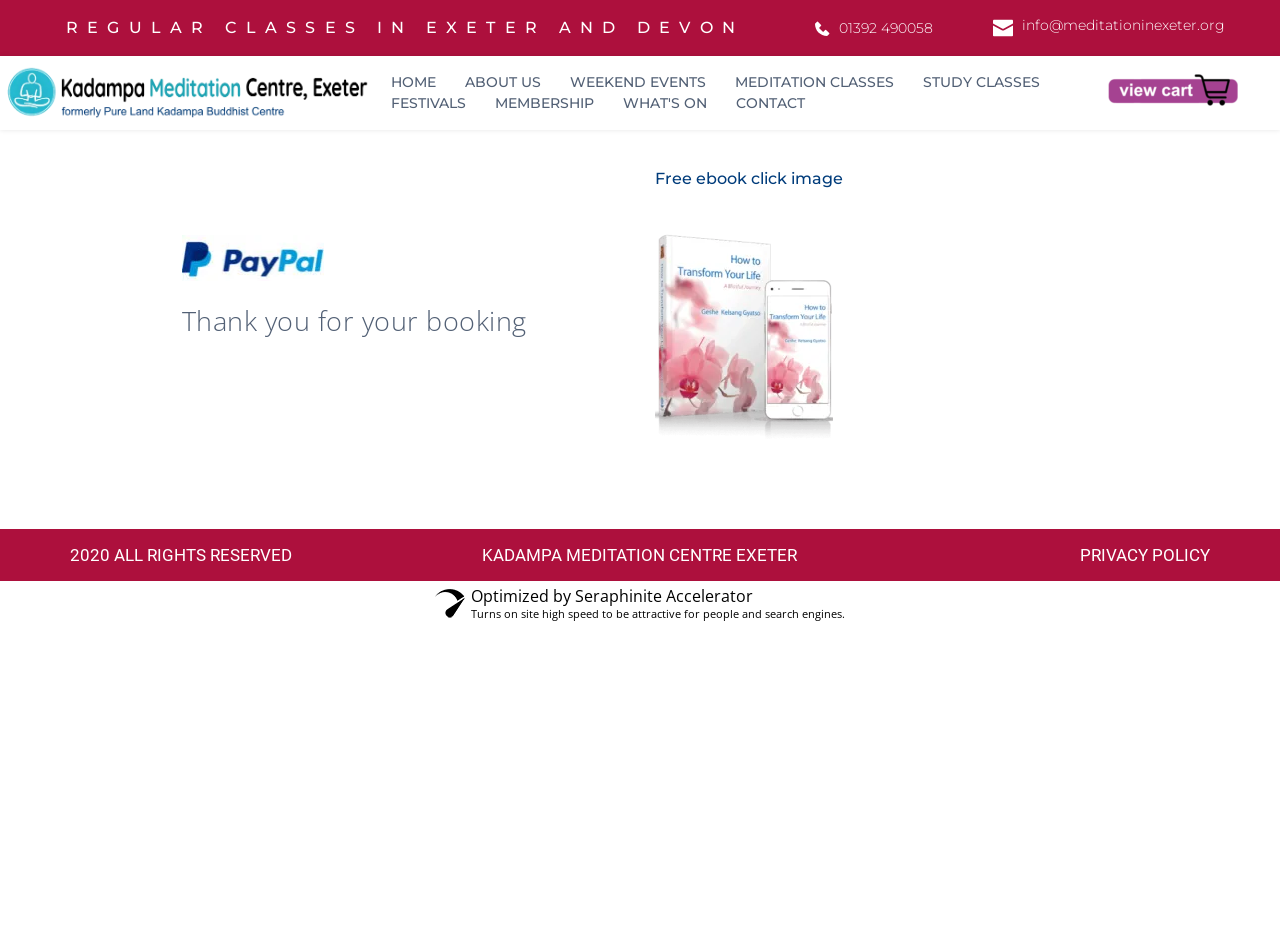Locate the bounding box of the user interface element based on this description: "HOME".

[0.302, 0.077, 0.345, 0.1]